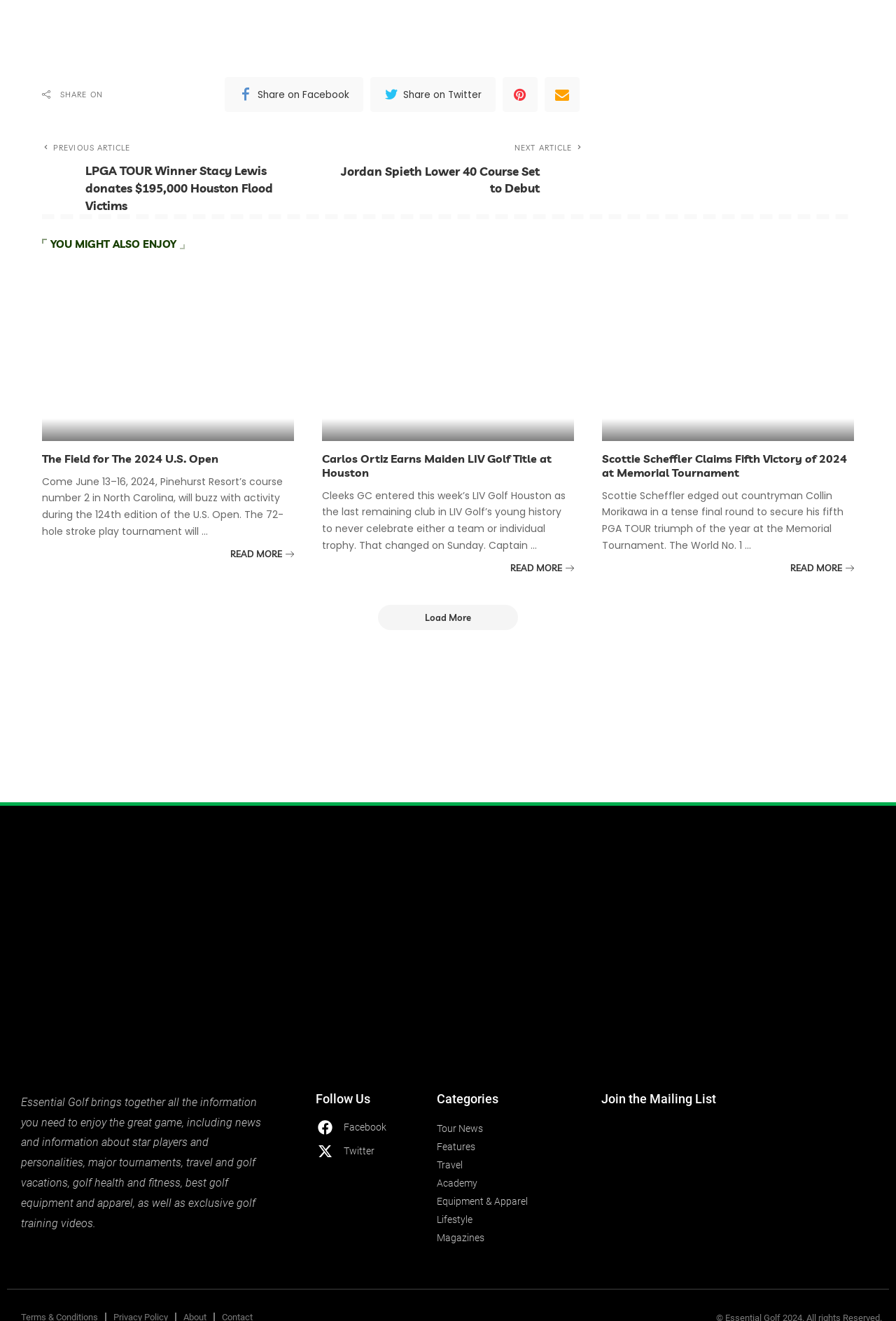What social media platforms can you follow the website on?
Based on the image, respond with a single word or phrase.

Facebook and Twitter